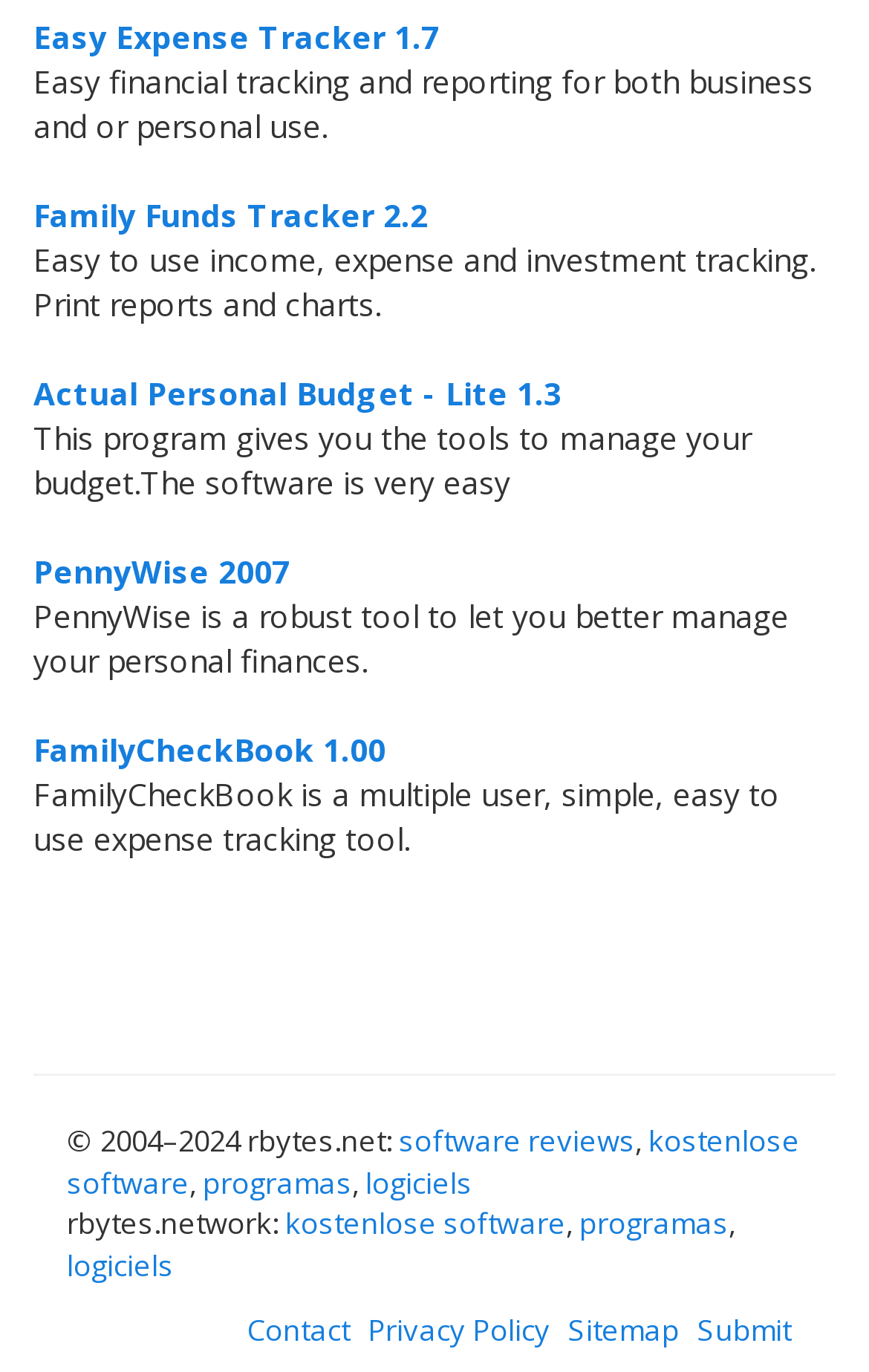Locate the bounding box coordinates of the area you need to click to fulfill this instruction: 'Click on Easy Expense Tracker 1.7'. The coordinates must be in the form of four float numbers ranging from 0 to 1: [left, top, right, bottom].

[0.038, 0.012, 0.505, 0.043]